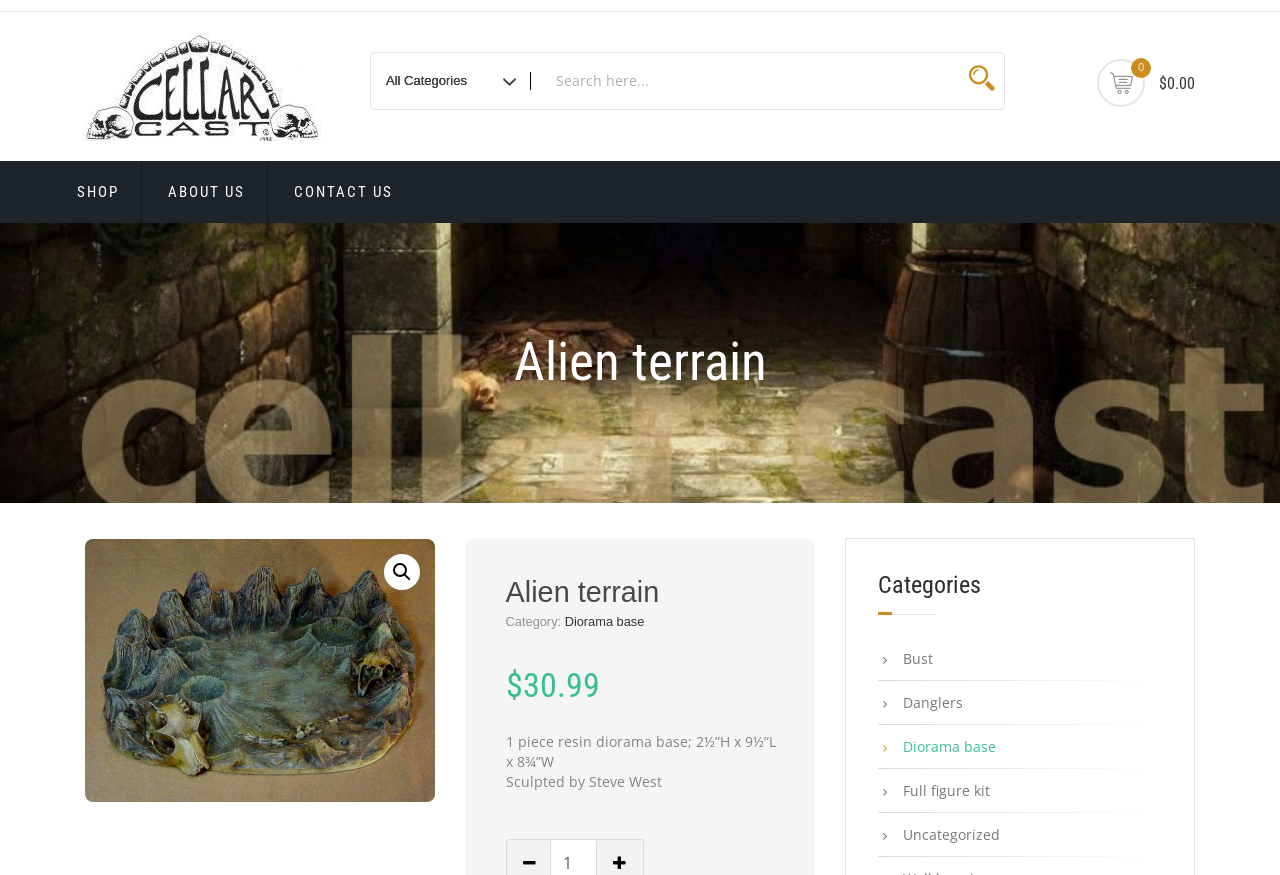Please look at the image and answer the question with a detailed explanation: How many categories are listed on the webpage?

The number of categories can be found by counting the link elements under the heading 'Categories', which are 'Bust', 'Danglers', 'Diorama base', 'Full figure kit', and 'Uncategorized', totaling 5 categories.